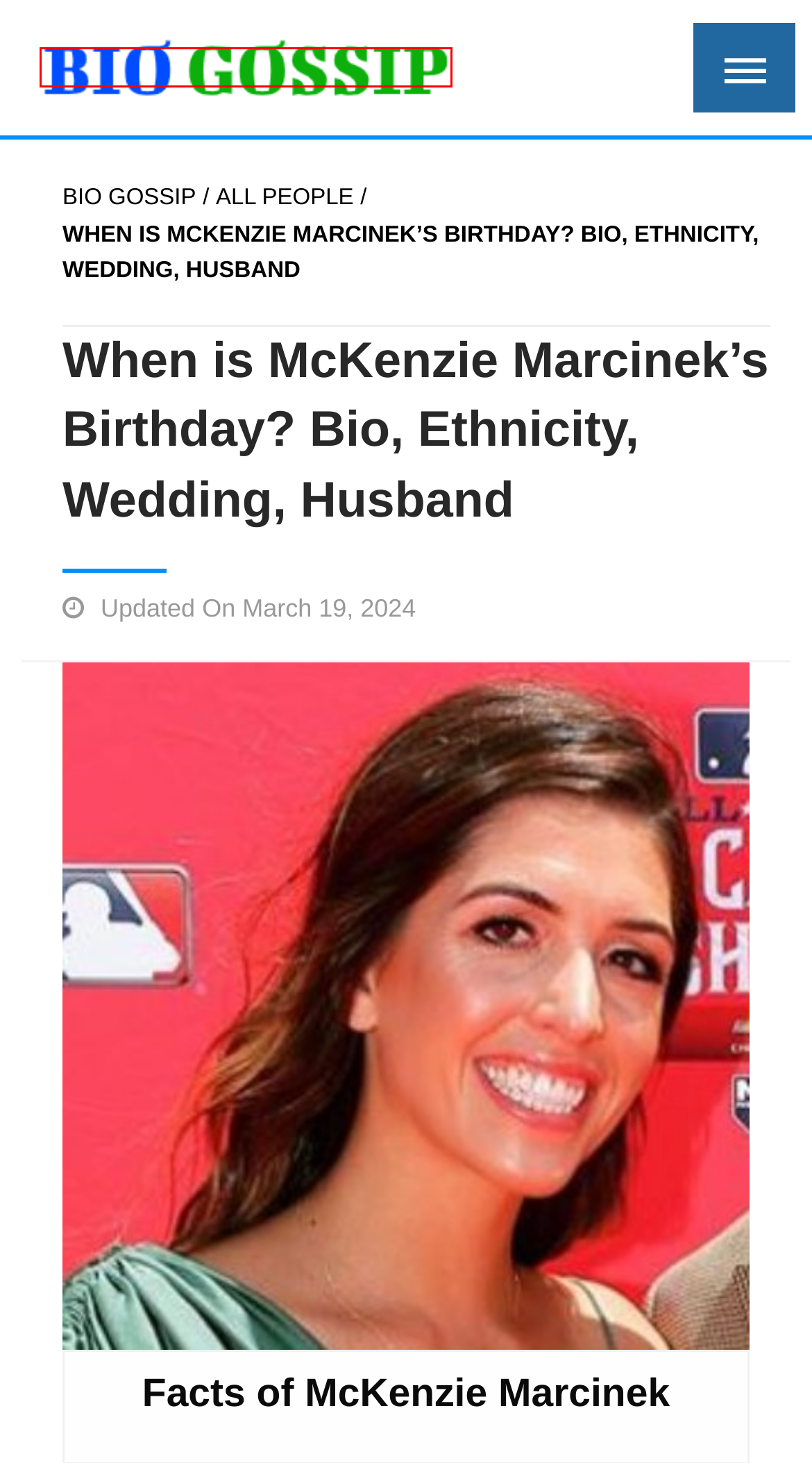Examine the webpage screenshot and identify the UI element enclosed in the red bounding box. Pick the webpage description that most accurately matches the new webpage after clicking the selected element. Here are the candidates:
A. Category: Biography of Different Celebrity-Biogossip
B. Marketing manager Archives - Biogossip
C. When is Priah Ferguson's Birthday? Bio, Age, Parents, Net Worth, Height
D. About Us - Bio Gossip
E. T - Biogossip
F. Biogossip | - Biogossip
G. Bio Gossip - Celebrity Biography and Thier Entertainment Gossip
H. What is Trent Olsen's Age? Bio, Siblings, Net Worth 2022, Girlfriend,

G